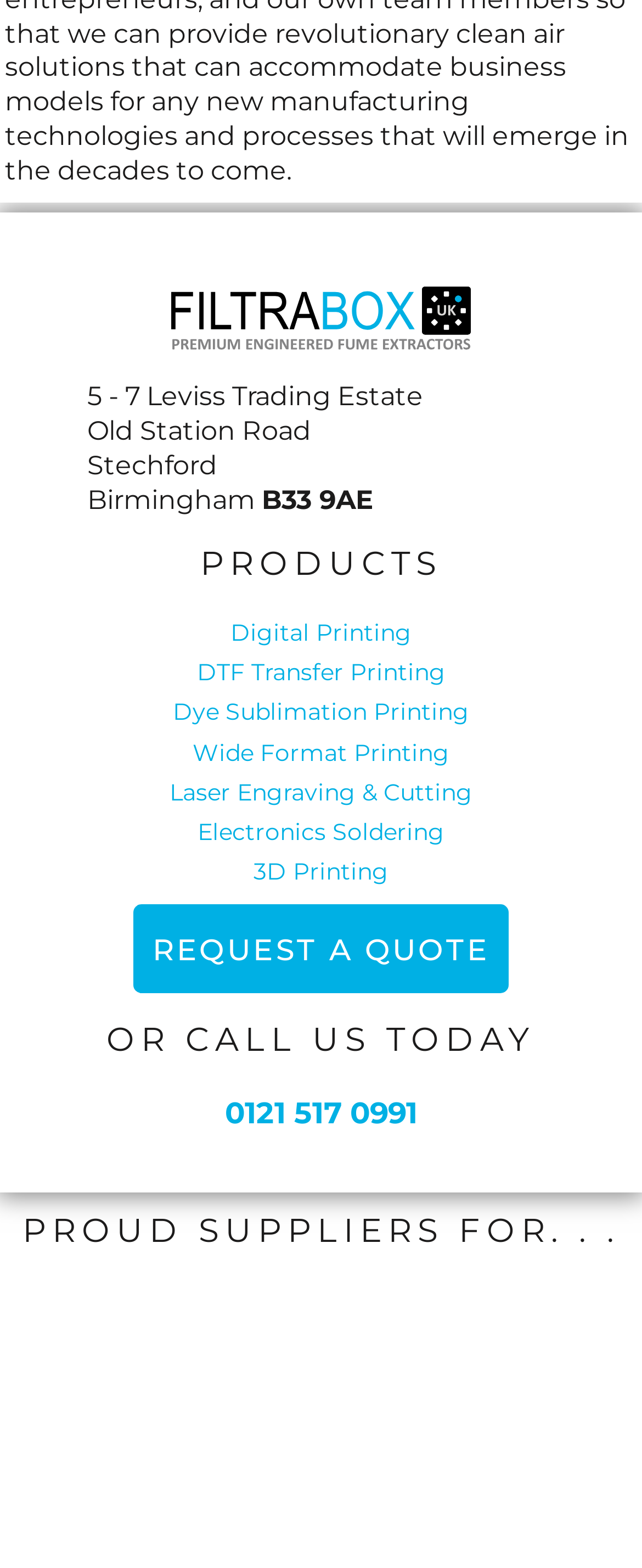What is the name of the company?
Based on the image, answer the question in a detailed manner.

The name of the company is 'Filtrabox', which can be found in the top-left corner of the webpage, where it is written as a link and accompanied by an image.